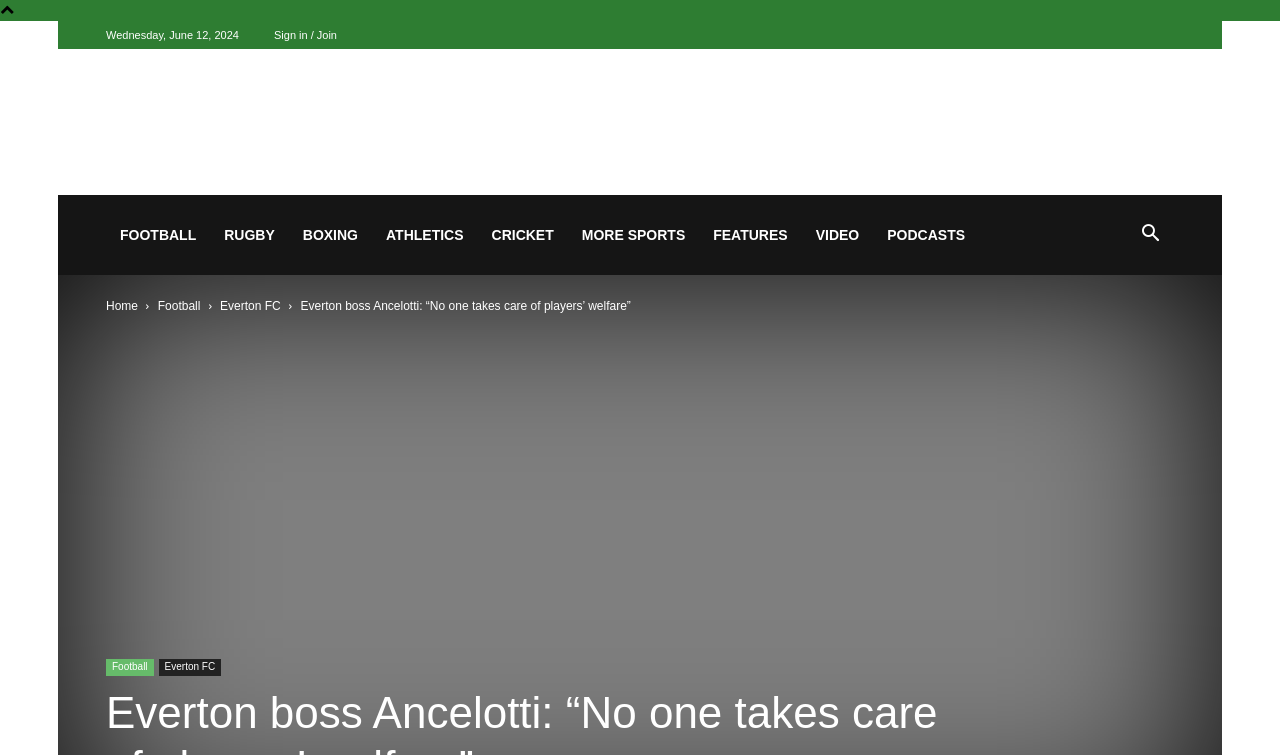Provide the bounding box coordinates of the section that needs to be clicked to accomplish the following instruction: "Read more about Everton FC."

[0.172, 0.396, 0.219, 0.415]